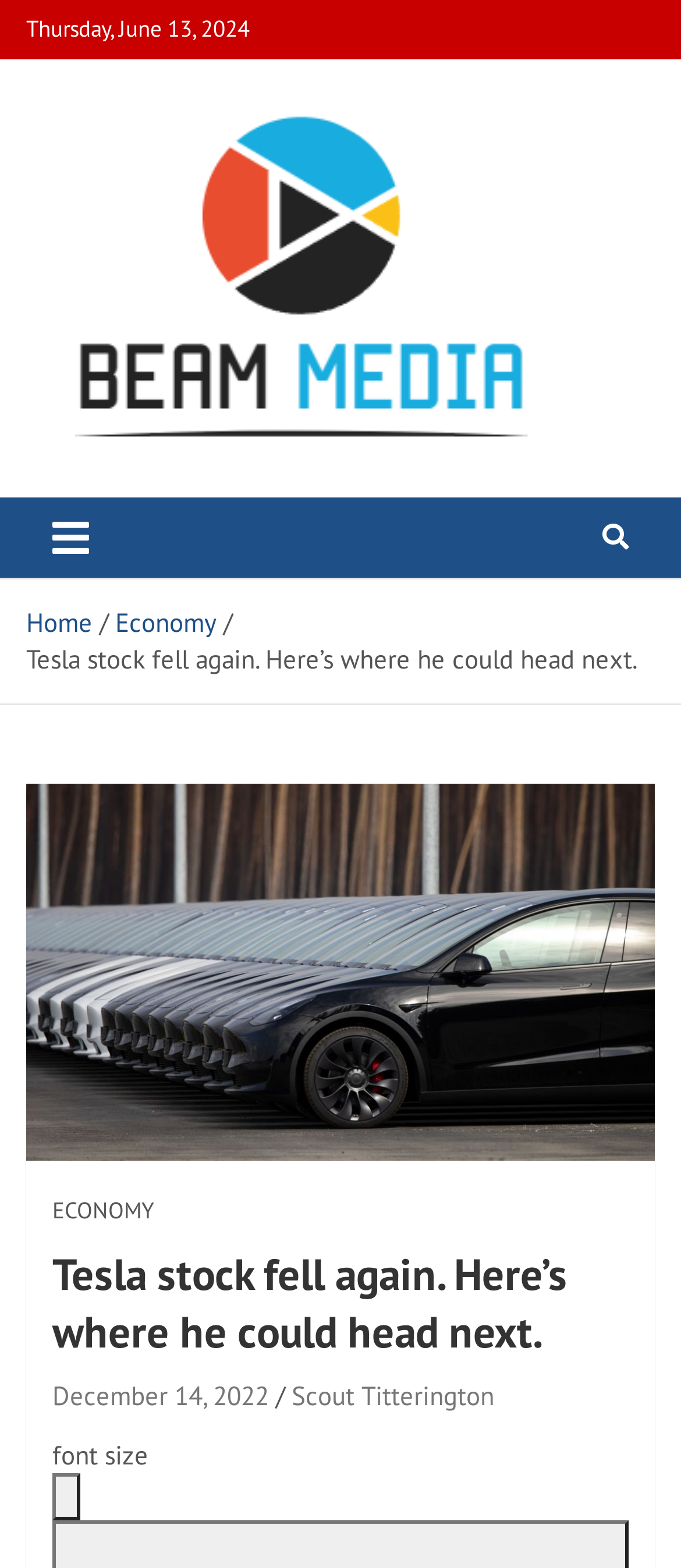What is the font size adjustment button for?
Please provide a detailed and thorough answer to the question.

I found the font size adjustment button by looking at the bottom of the webpage, where I saw a static text element with the content 'font size' and a button element next to it, which suggests that the button is for adjusting the font size.